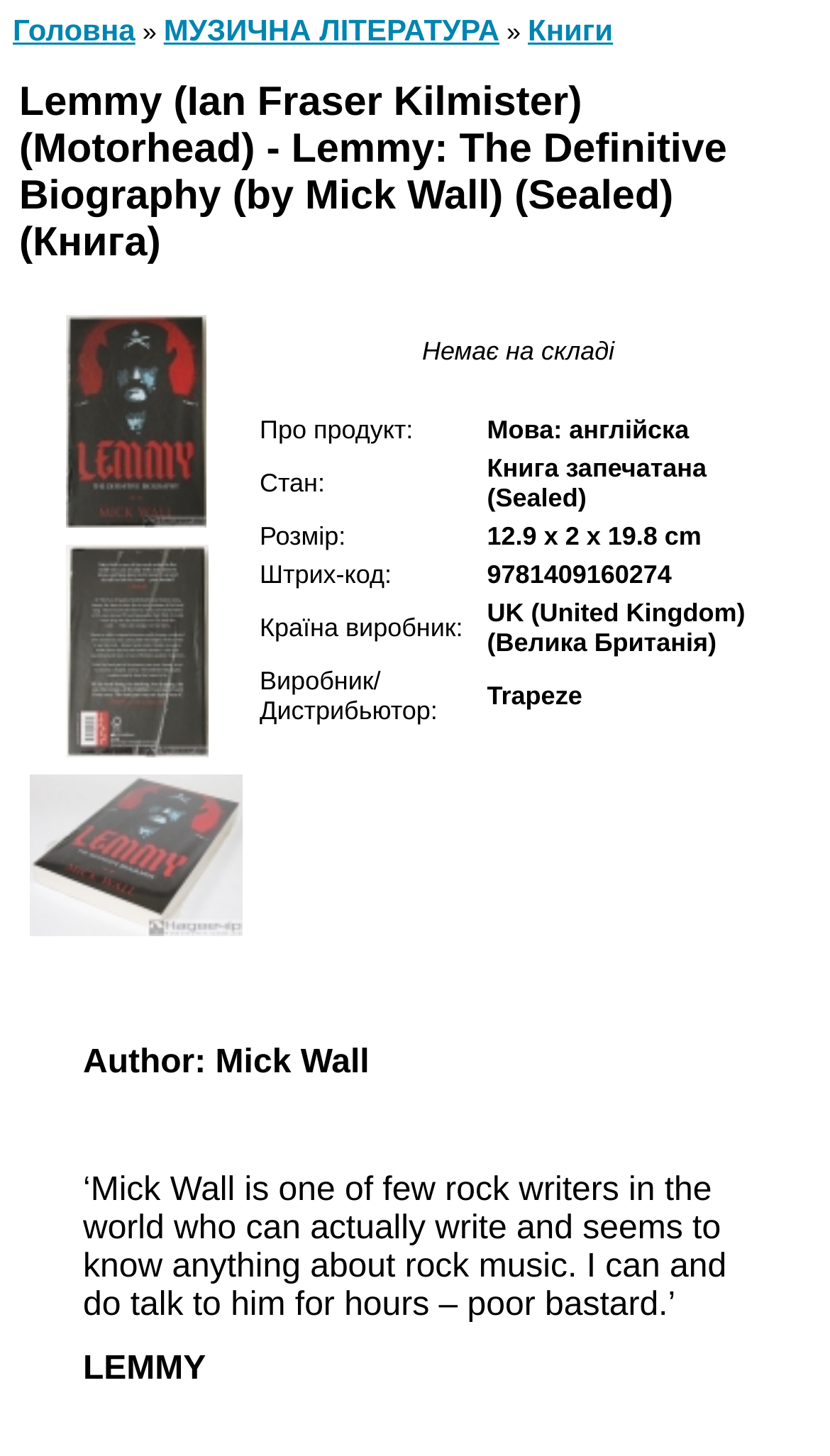Write an extensive caption that covers every aspect of the webpage.

This webpage is about a book titled "Lemmy: The Definitive Biography" by Mick Wall, featuring Lemmy Kilmister, the lead singer of Motorhead. At the top of the page, there is a breadcrumb navigation menu with three links: "Головна" (Home), "МУЗИЧНА ЛІТЕРАТУРА" (Music Literature), and "Книги" (Books).

Below the navigation menu, the book title and author are prominently displayed. Further down, there is a section with details about the product, including its availability, language, condition, size, barcode, country of origin, and manufacturer/distributor.

On the left side of this section, there are three small images, each with a link. The images are likely related to the book or its author. To the right of the images, there is a table with key information about the book, including its language, condition, size, barcode, country of origin, and manufacturer/distributor.

The overall layout of the page is organized, with clear headings and concise text. The use of tables and images helps to present the information in a structured and visually appealing way.